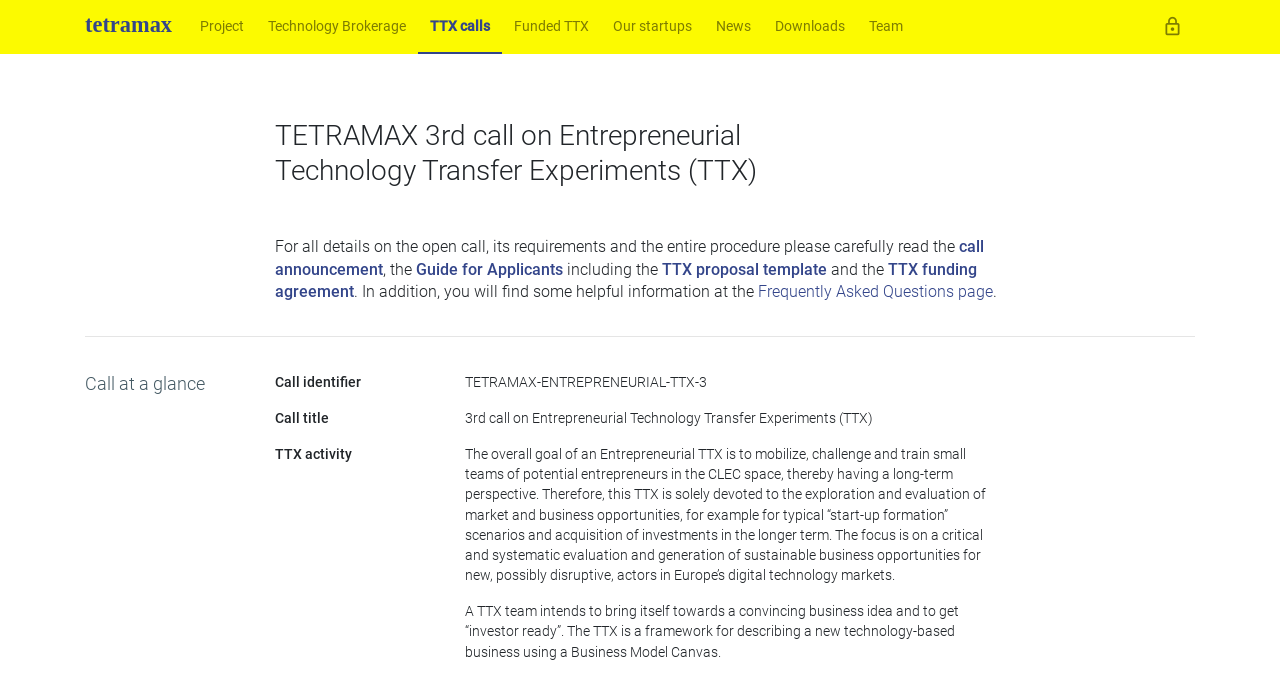Using the details in the image, give a detailed response to the question below:
What is the focus of the TTX?

I found the answer by reading the StaticText element that describes the TTX activity, which states that the focus is on a critical and systematic evaluation and generation of sustainable business opportunities.